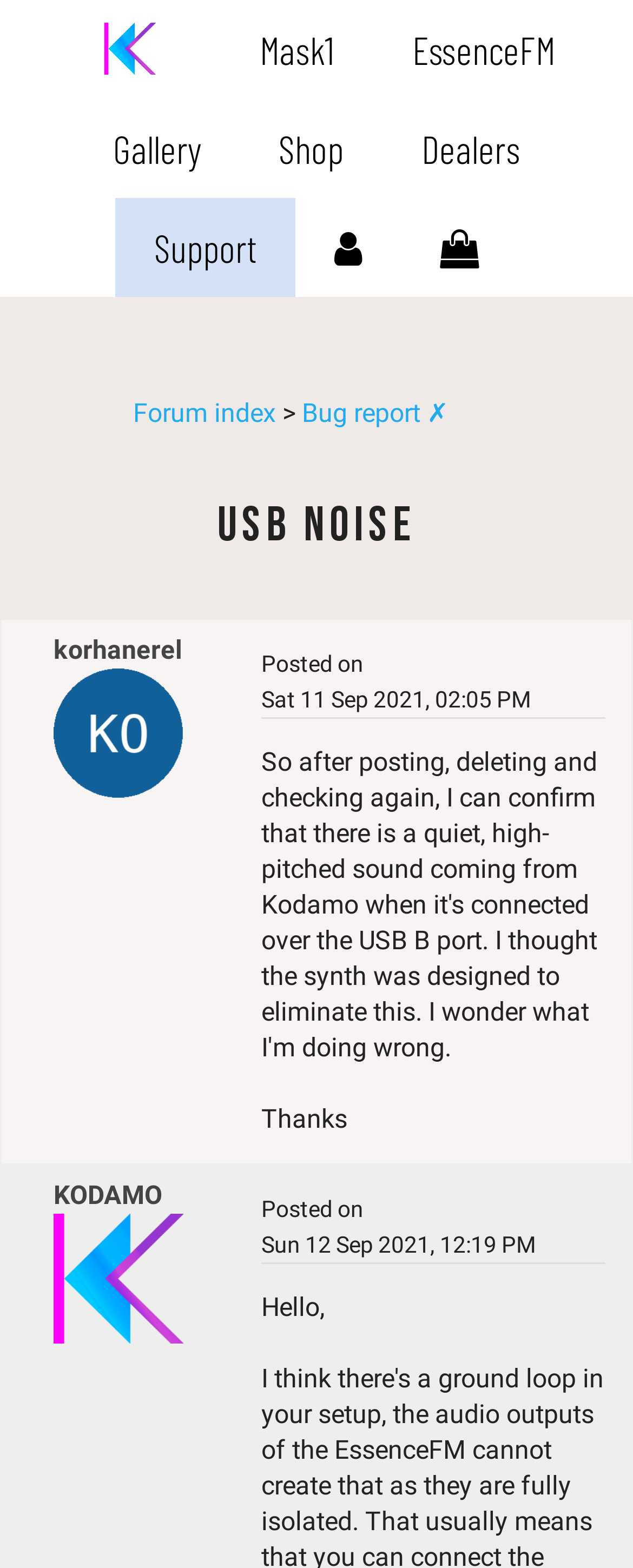Provide the bounding box coordinates in the format (top-left x, top-left y, bottom-right x, bottom-right y). All values are floating point numbers between 0 and 1. Determine the bounding box coordinate of the UI element described as: parent_node: Mask1EssenceFMGalleryShopDealersSupport

[0.062, 0.0, 0.349, 0.063]